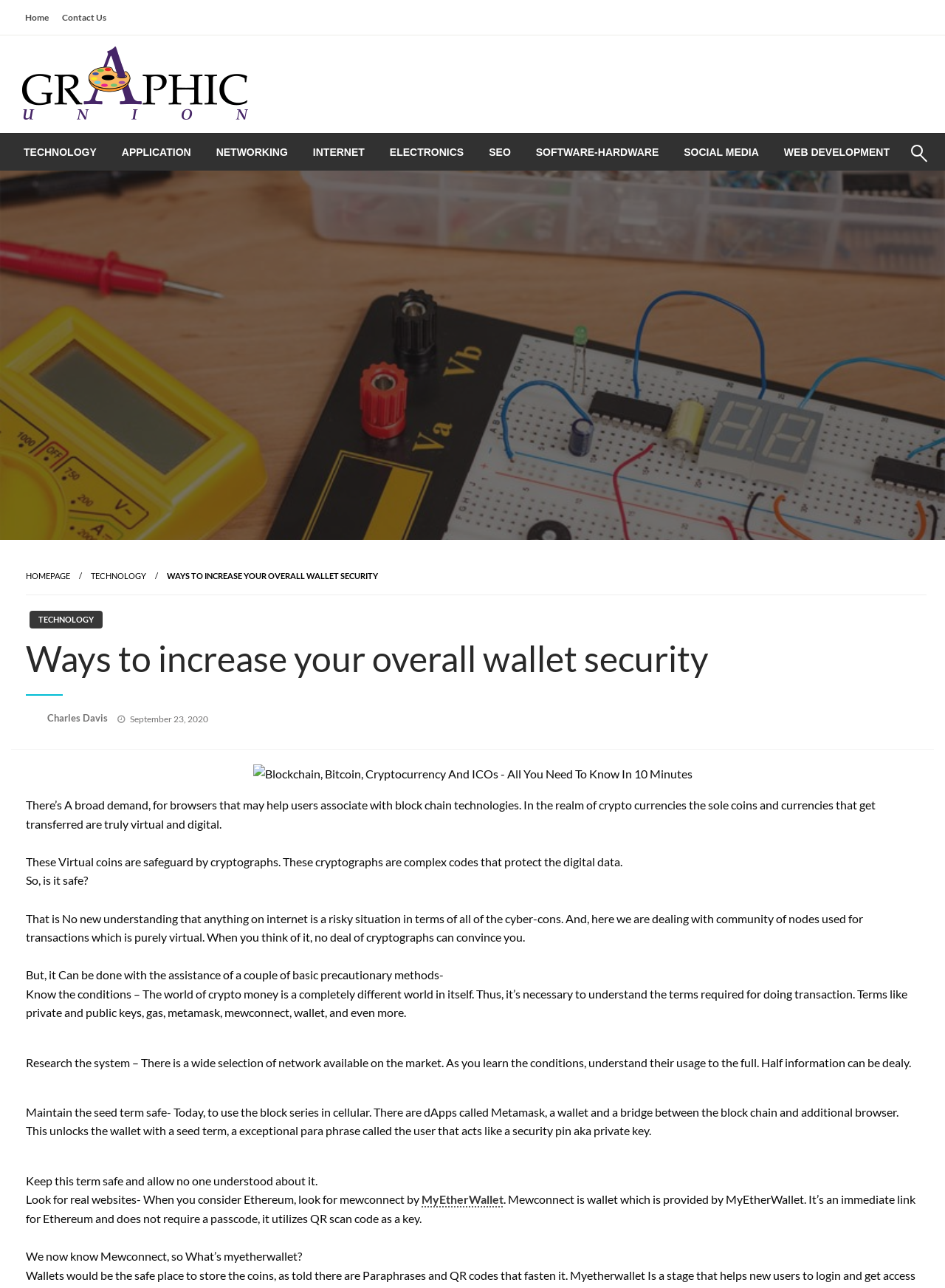Can you identify the bounding box coordinates of the clickable region needed to carry out this instruction: 'Read the article about 'Ways to increase your overall wallet security''? The coordinates should be four float numbers within the range of 0 to 1, stated as [left, top, right, bottom].

[0.027, 0.443, 0.4, 0.451]